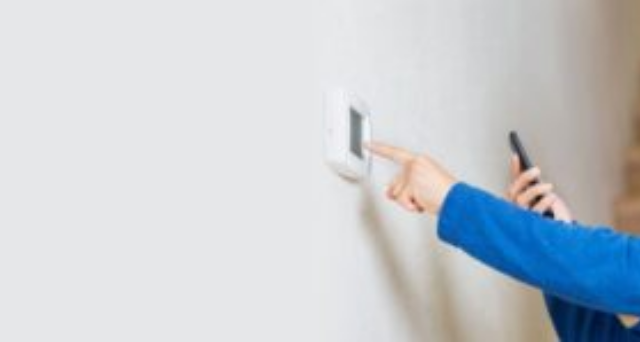What color is the person's garment?
Give a thorough and detailed response to the question.

The person is dressed in a blue garment, which is visible in the image.